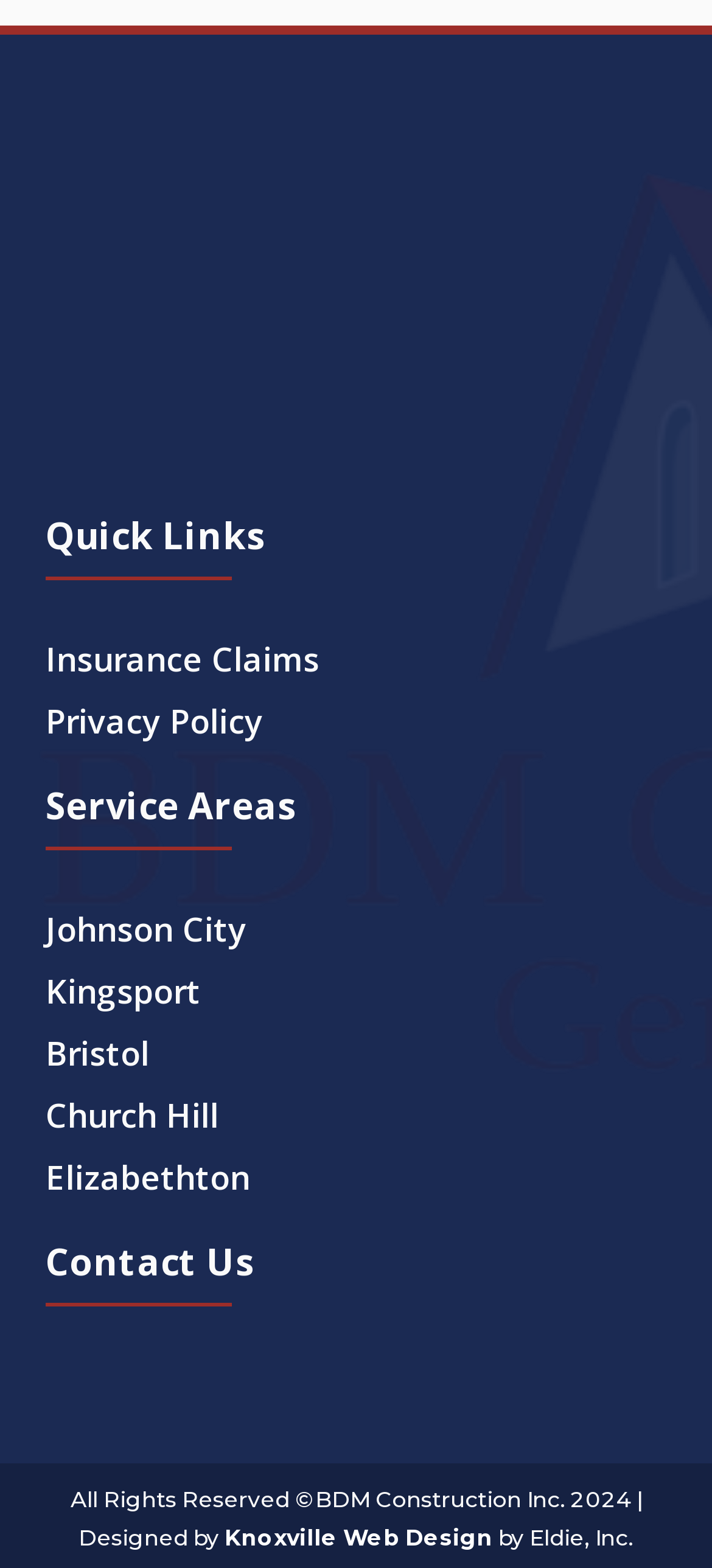Using the provided description Insurance Claims, find the bounding box coordinates for the UI element. Provide the coordinates in (top-left x, top-left y, bottom-right x, bottom-right y) format, ensuring all values are between 0 and 1.

[0.064, 0.401, 0.936, 0.44]